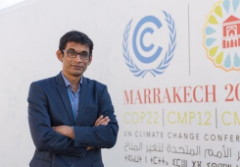Explain the scene depicted in the image, including all details.

The image features Arun Singh standing confidently with his arms crossed, in front of a backdrop promoting the Marrakech Climate Change Conference (COP22), which aims to address global climate policy issues. The backdrop includes the conference logo and details like "MARRAKECH 2016" and various associated elements, emphasizing the significance of this international gathering focused on combating climate change. Arun Singh's presence highlights his role in the dialogue around environmental policies, reflecting the importance of collaboration and innovation in addressing climate challenges. The setting conveys a professional atmosphere, underscoring the urgency of climate action amid ongoing global discussions.